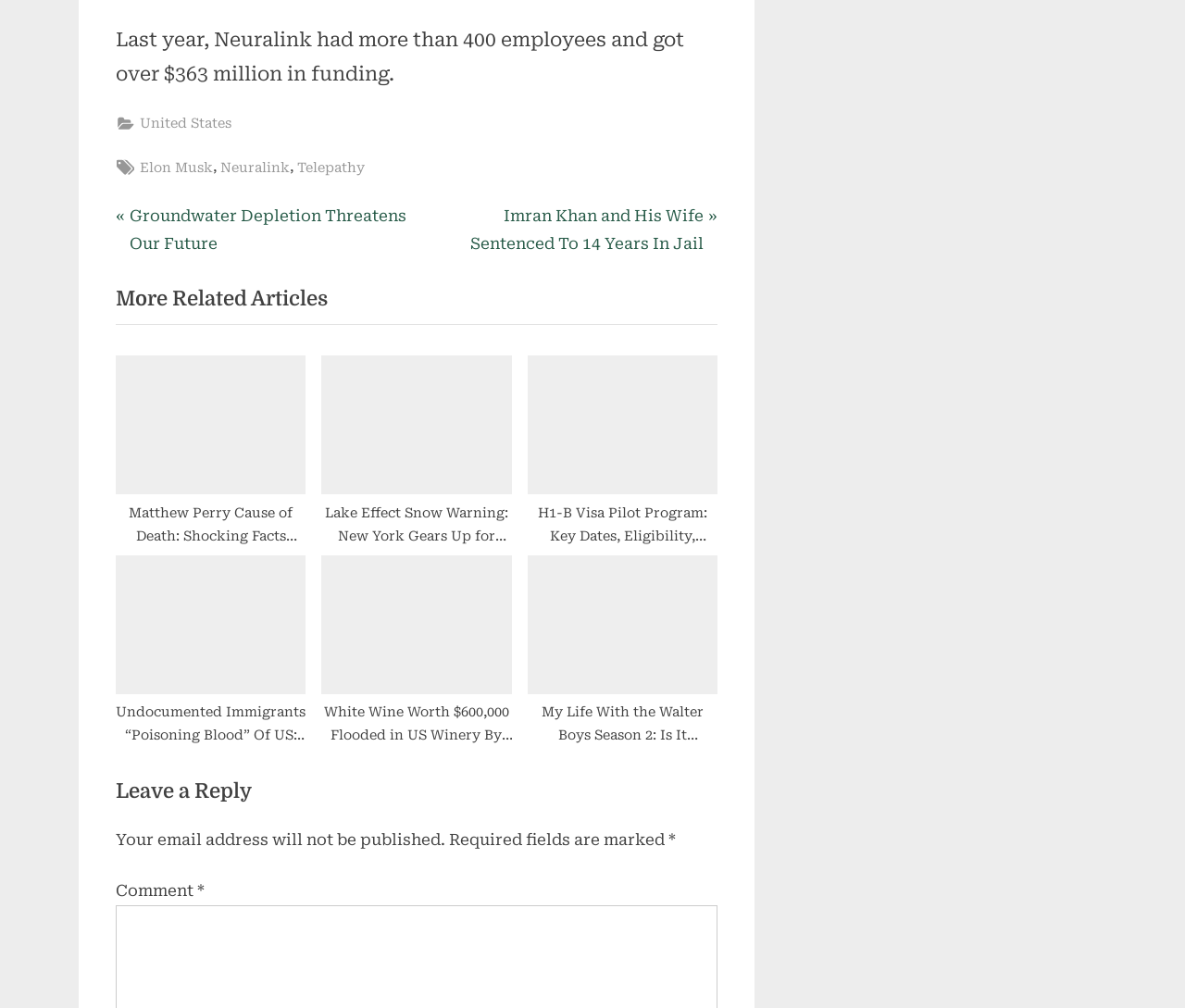Using the provided description Elon Musk, find the bounding box coordinates for the UI element. Provide the coordinates in (top-left x, top-left y, bottom-right x, bottom-right y) format, ensuring all values are between 0 and 1.

[0.118, 0.155, 0.18, 0.178]